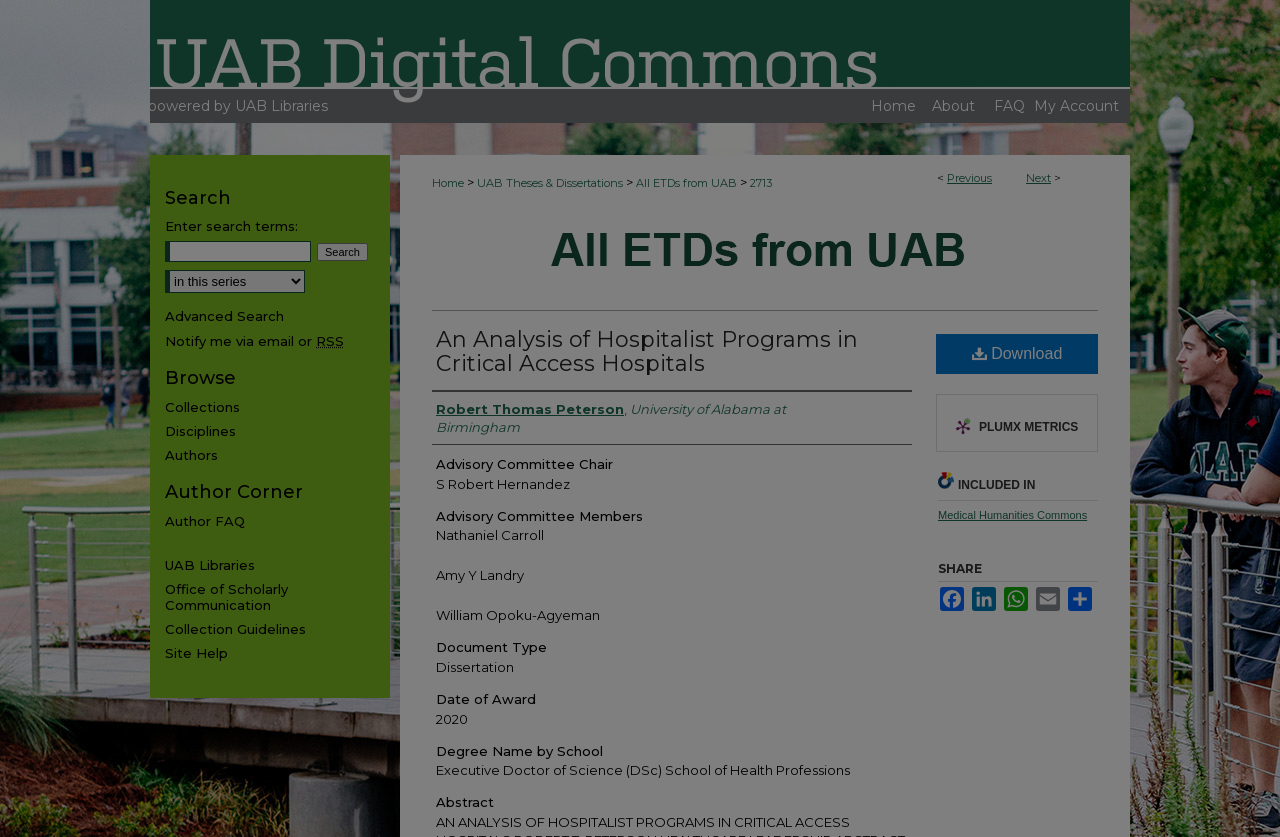Describe all significant elements and features of the webpage.

This webpage is a scholarly article titled "An Analysis of Hospitalist Programs in Critical Access Hospitals" by Robert Thomas Peterson. At the top of the page, there is a menu link and a UAB Digital Commons logo, which is an image. Below the logo, there is a navigation menu with links to "Home", "About", "FAQ", and "My Account". 

To the right of the navigation menu, there are links to "Previous" and "Next" pages, as well as a breadcrumb navigation menu showing the path "Home > UAB Theses & Dissertations > All ETDs from UAB > 2713". 

Below the navigation menus, there is a large image related to the article. The article title is displayed prominently, followed by headings and links to the authors, advisory committee chair, and advisory committee members. 

The article's abstract is displayed below the author information, along with a "Download" link and a "PLUMX METRICS" link with an accompanying image. The article is also categorized under "Medical Humanities Commons" and has social media sharing links to Facebook, LinkedIn, WhatsApp, and Email.

On the left side of the page, there is a complementary section with a search function, allowing users to enter search terms and select a context to search. There are also links to "Advanced Search", "Notify me via email or RSS", and various browsing options such as "Collections", "Disciplines", and "Authors". Additionally, there are links to "Author Corner" resources, including "Author FAQ", "UAB Libraries", and "Office of Scholarly Communication".